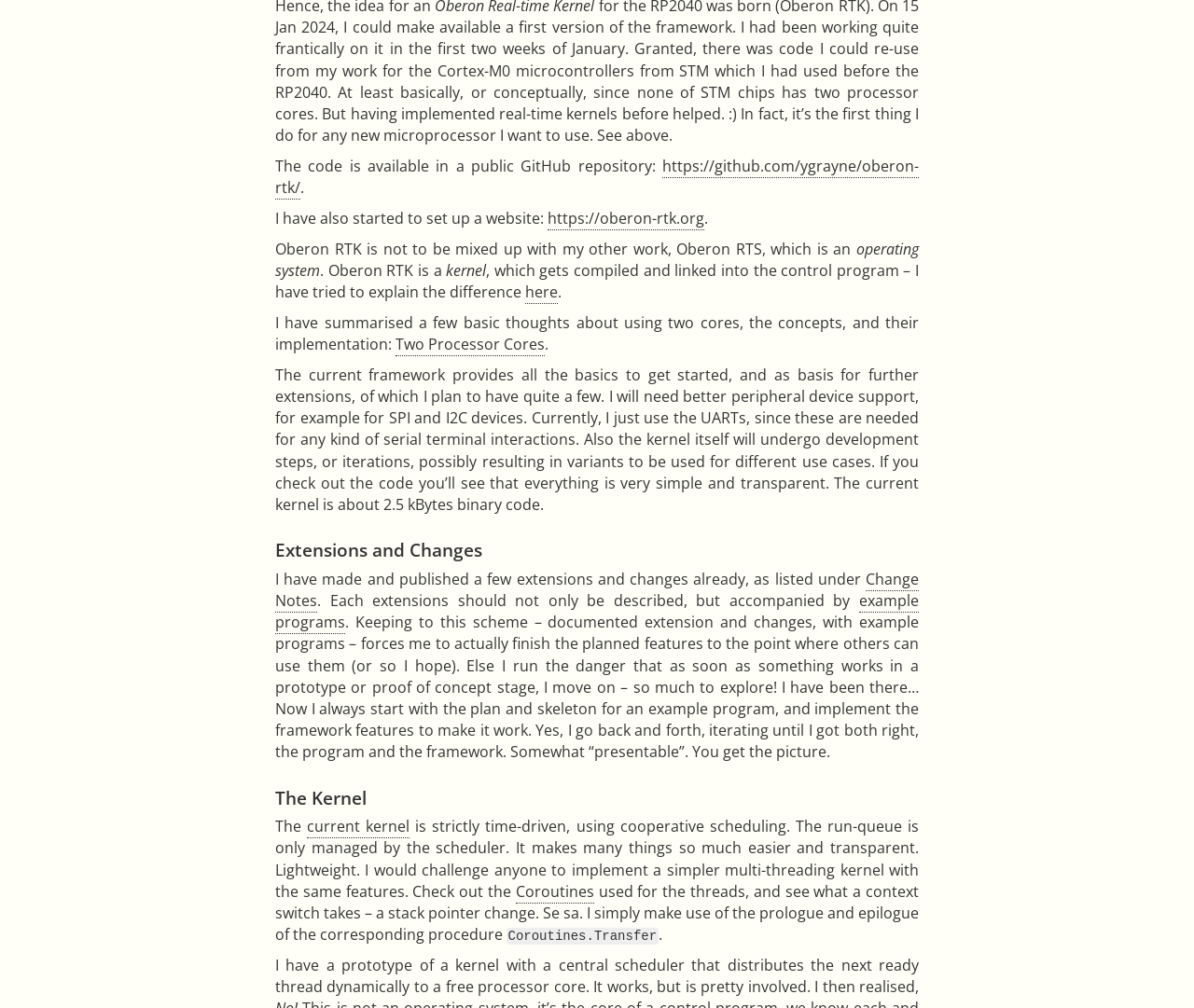Please find and report the bounding box coordinates of the element to click in order to perform the following action: "Read about Two Processor Cores". The coordinates should be expressed as four float numbers between 0 and 1, in the format [left, top, right, bottom].

[0.331, 0.331, 0.456, 0.353]